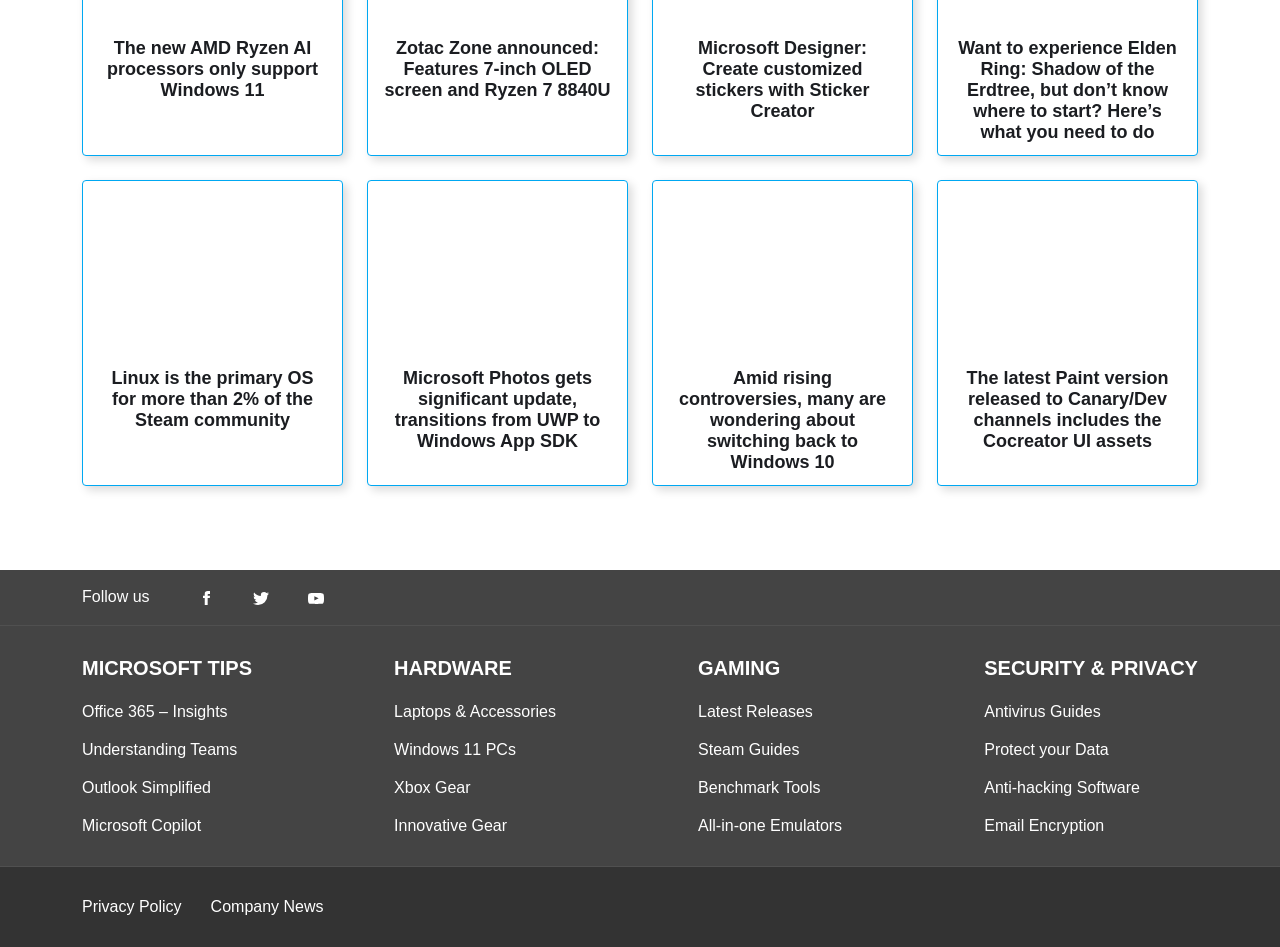What is the name of the company mentioned in the footer?
Give a single word or phrase as your answer by examining the image.

Reflector Media